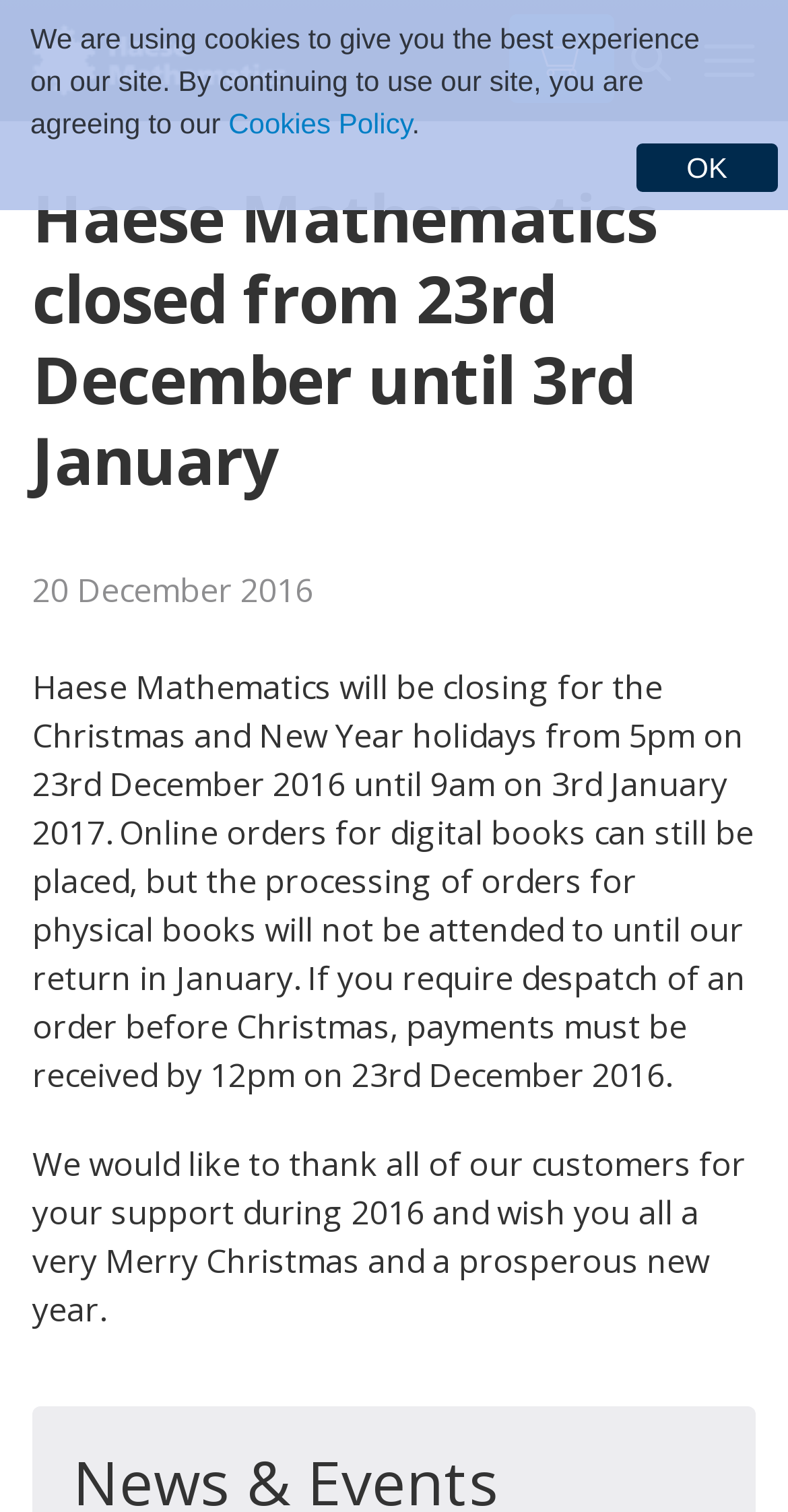Determine the bounding box of the UI component based on this description: "parent_node: open navigation". The bounding box coordinates should be four float values between 0 and 1, i.e., [left, top, right, bottom].

[0.041, 0.016, 0.364, 0.064]